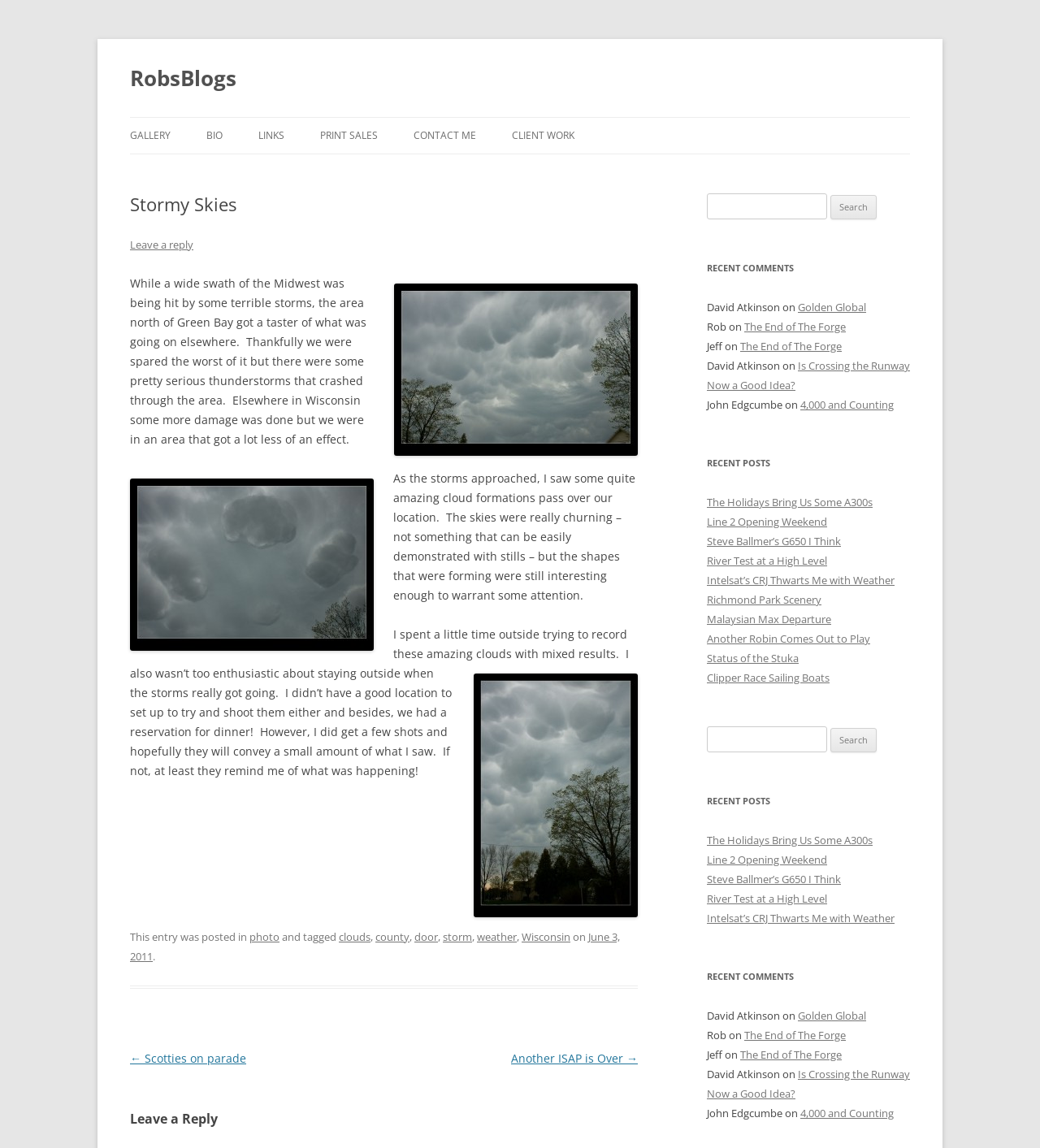How many images are in the current post? Based on the screenshot, please respond with a single word or phrase.

3